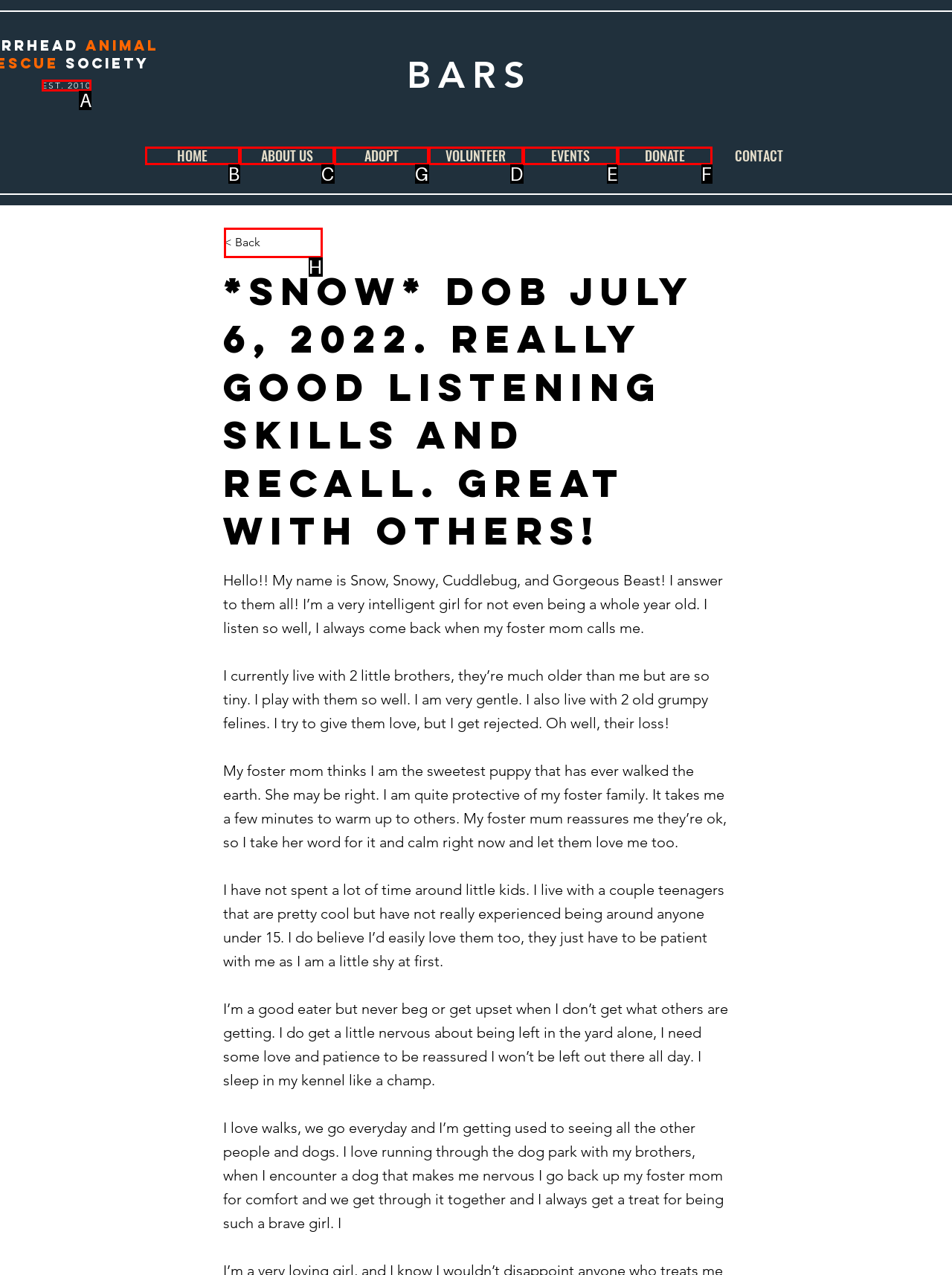Select the HTML element that needs to be clicked to carry out the task: Click the 'ADOPT' link
Provide the letter of the correct option.

G